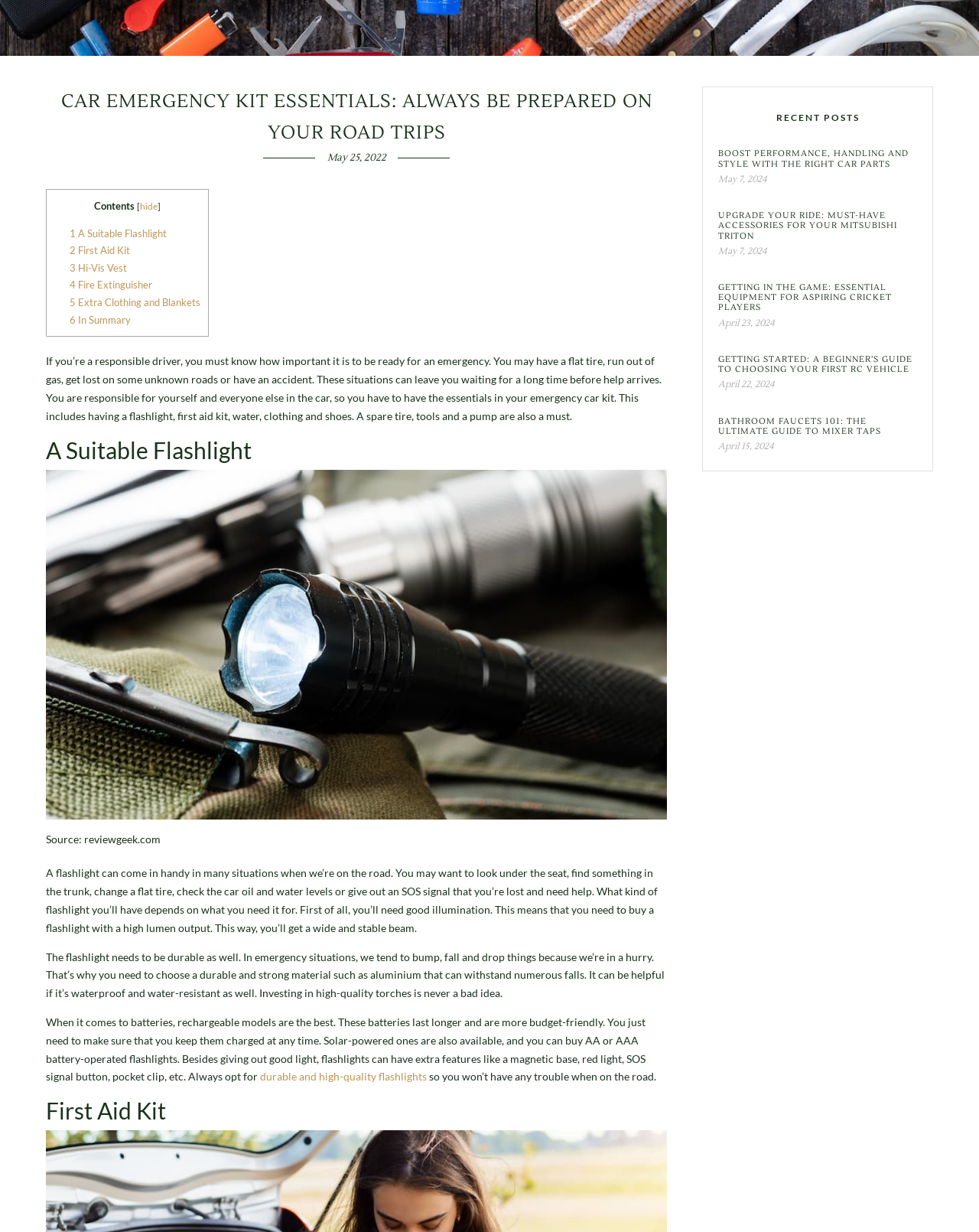Bounding box coordinates are specified in the format (top-left x, top-left y, bottom-right x, bottom-right y). All values are floating point numbers bounded between 0 and 1. Please provide the bounding box coordinate of the region this sentence describes: 2 First Aid Kit

[0.071, 0.198, 0.133, 0.208]